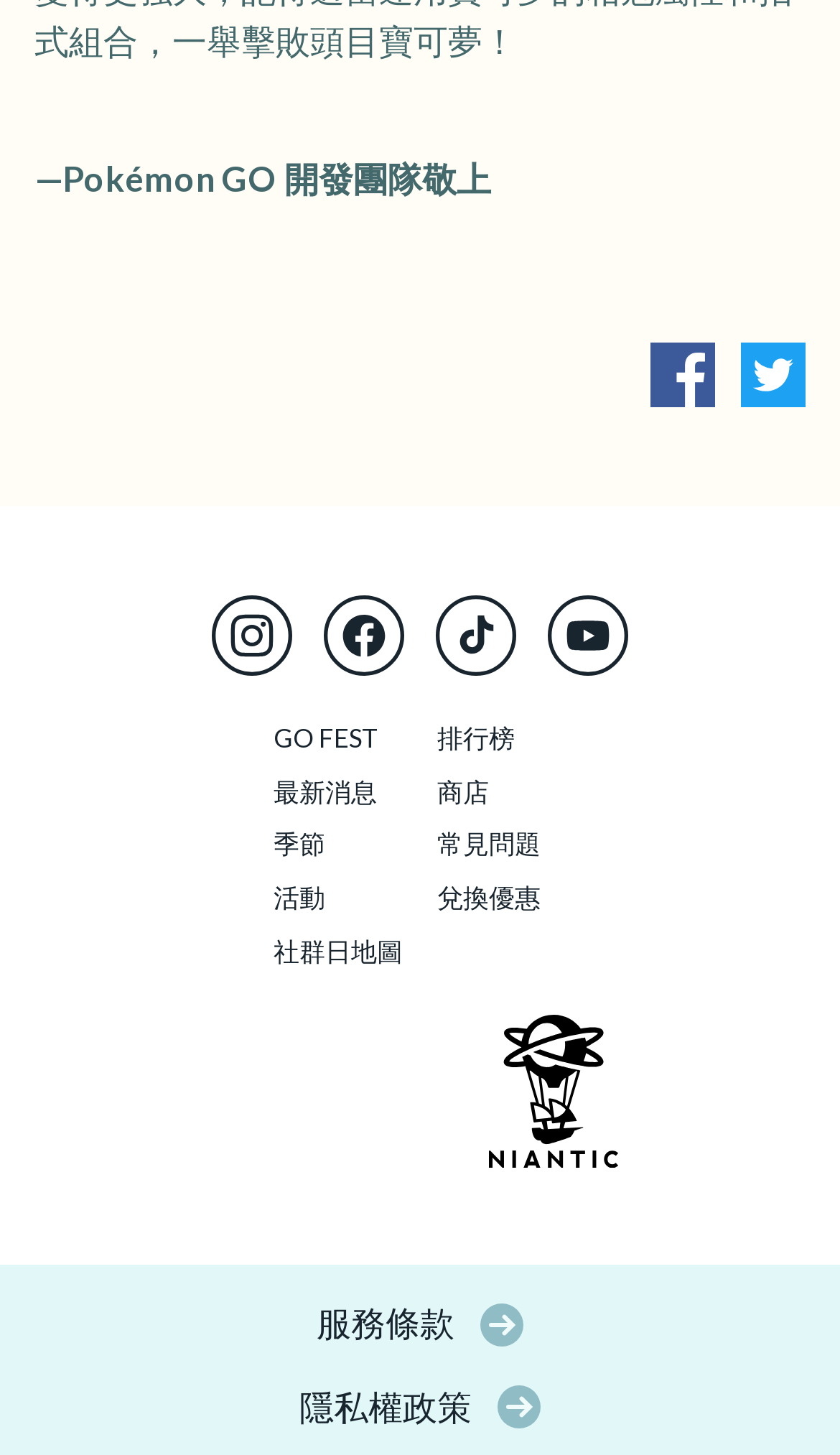Determine the bounding box coordinates of the region to click in order to accomplish the following instruction: "Visit The Pokémon Company". Provide the coordinates as four float numbers between 0 and 1, specifically [left, top, right, bottom].

[0.264, 0.746, 0.521, 0.762]